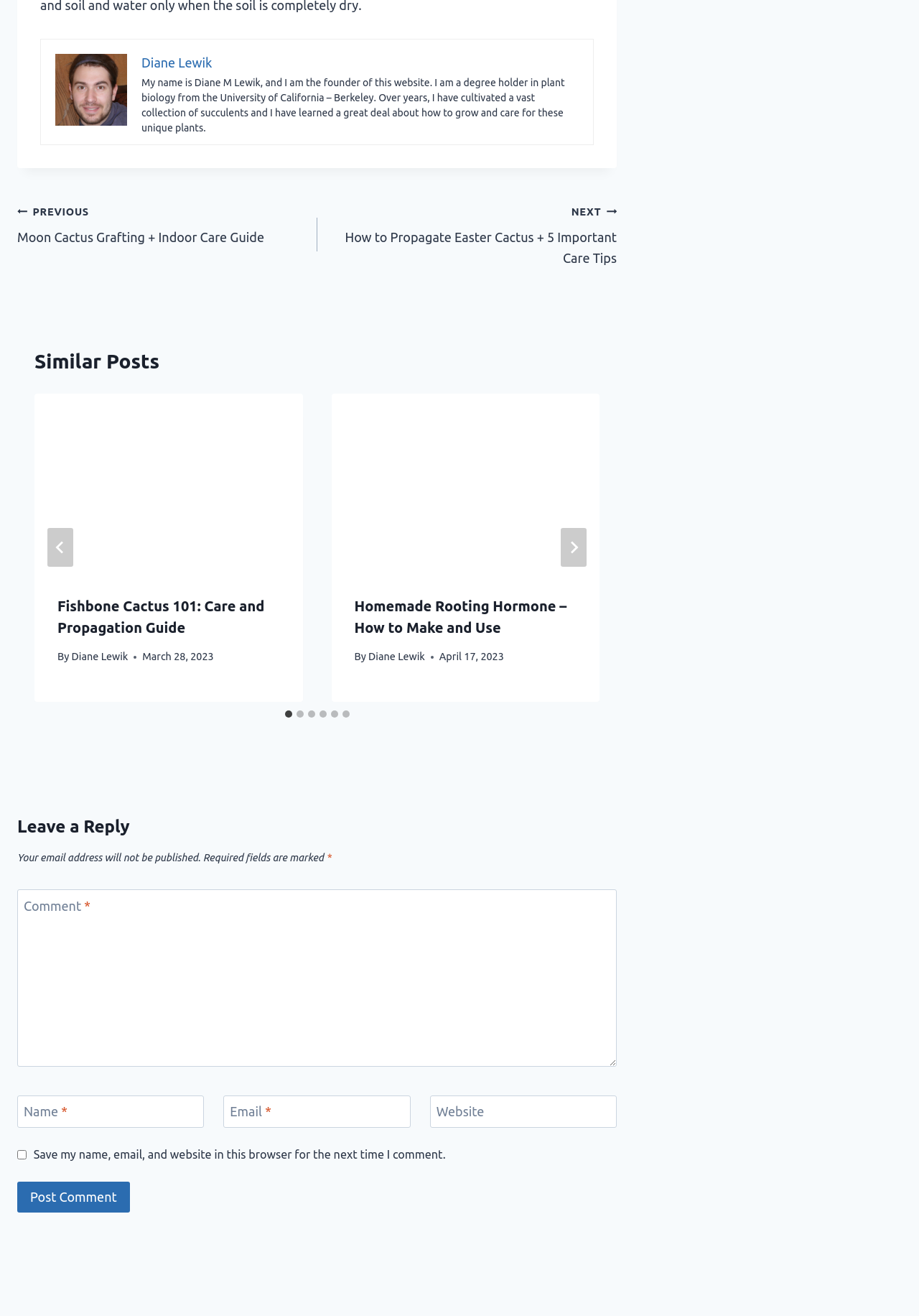Identify the bounding box coordinates of the section to be clicked to complete the task described by the following instruction: "Click on the 'NEXT How to Propagate Easter Cactus + 5 Important Care Tips' link". The coordinates should be four float numbers between 0 and 1, formatted as [left, top, right, bottom].

[0.345, 0.152, 0.671, 0.204]